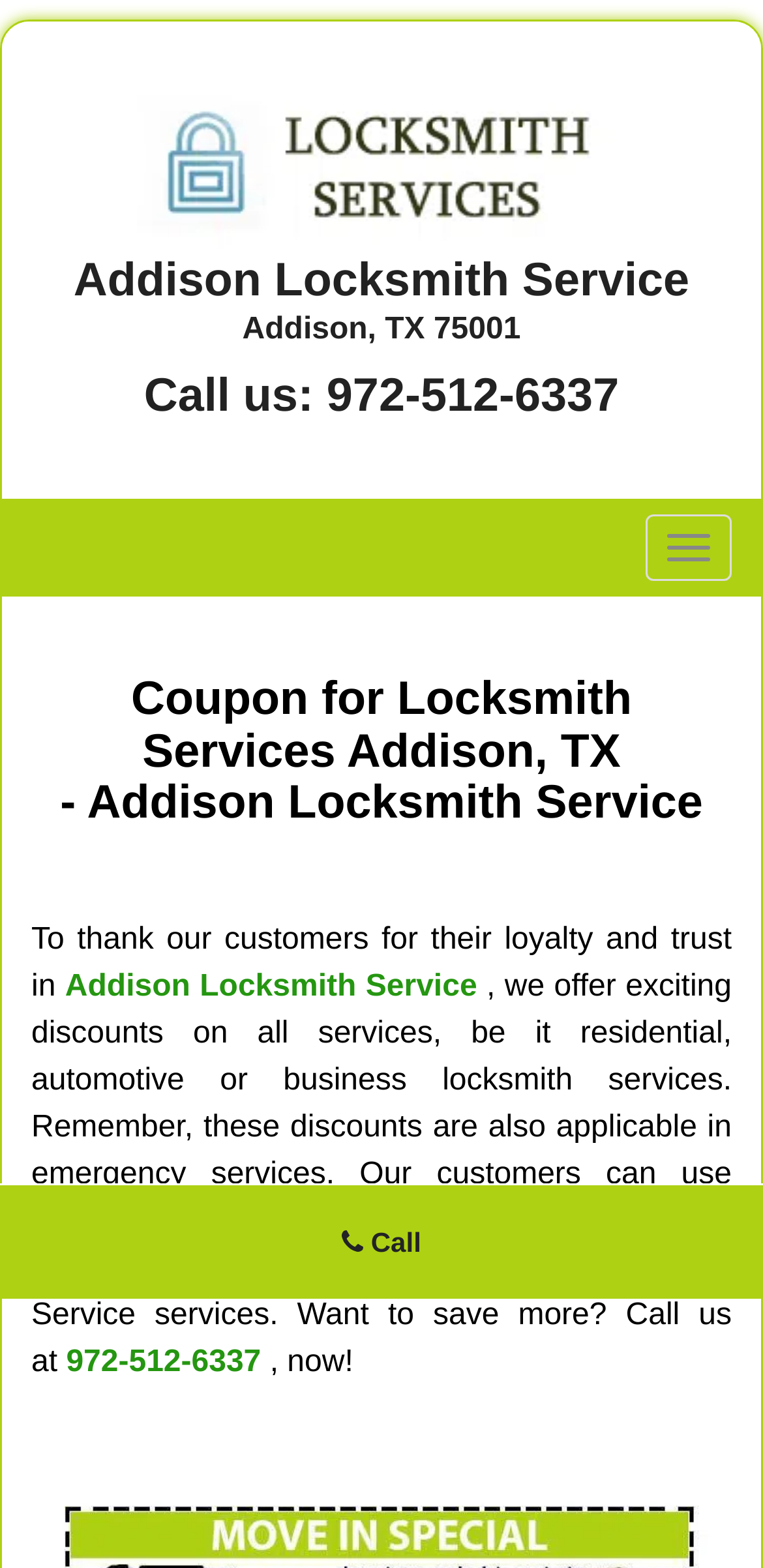What type of services does Addison Locksmith Service offer?
Please answer the question with a single word or phrase, referencing the image.

Residential, automotive, business locksmith services